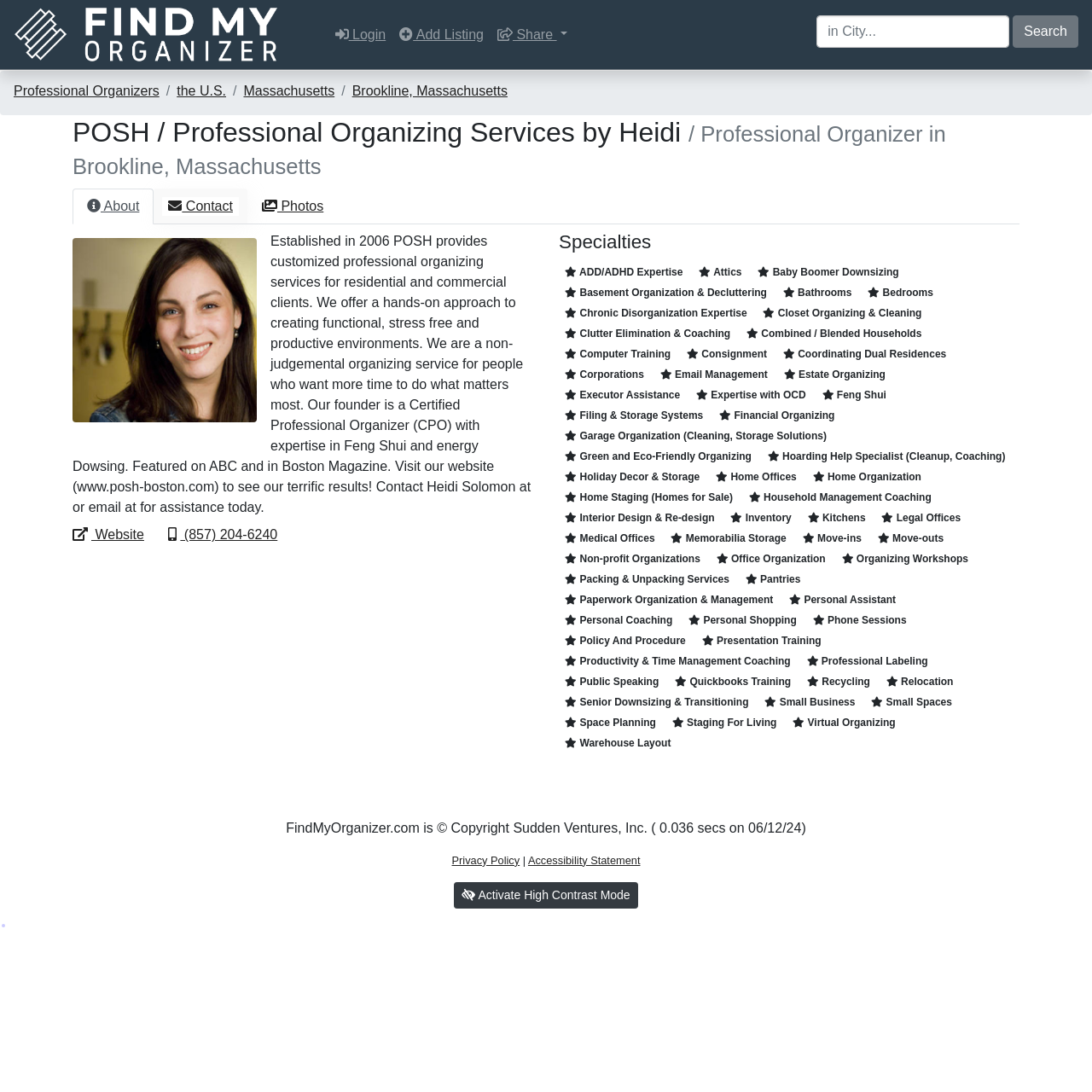Offer a detailed account of what is visible on the webpage.

This webpage is about POSH / Professional Organizing Services by Heidi, a professional organizer based in Brookline, Massachusetts. At the top left corner, there is a link to return to the home page, accompanied by an image. Next to it, there are three buttons: "Login", "Add Listing", and "Share". On the right side, there is a search bar with a "Search" button.

Below the top section, there is a navigation breadcrumb that lists the categories "Professional Organizers", "the U.S.", "Massachusetts", and "Brookline, Massachusetts". 

The main content of the page is divided into sections. The first section is an about page that describes the services offered by POSH, including customized professional organizing services for residential and commercial clients. The text also mentions the founder's expertise in Feng Shui and energy Dowsing, as well as the company's feature on ABC and in Boston Magazine. There are links to the company's website and contact information.

The next section lists the specialties of POSH, including ADD/ADHD expertise, attic organization, baby boomer downsizing, and many others. There are 34 specialties listed in total.

The page also has a tab list at the top that allows users to navigate to different sections, including "About", "Contact", and "Photos". The "About" section is currently selected and displayed.